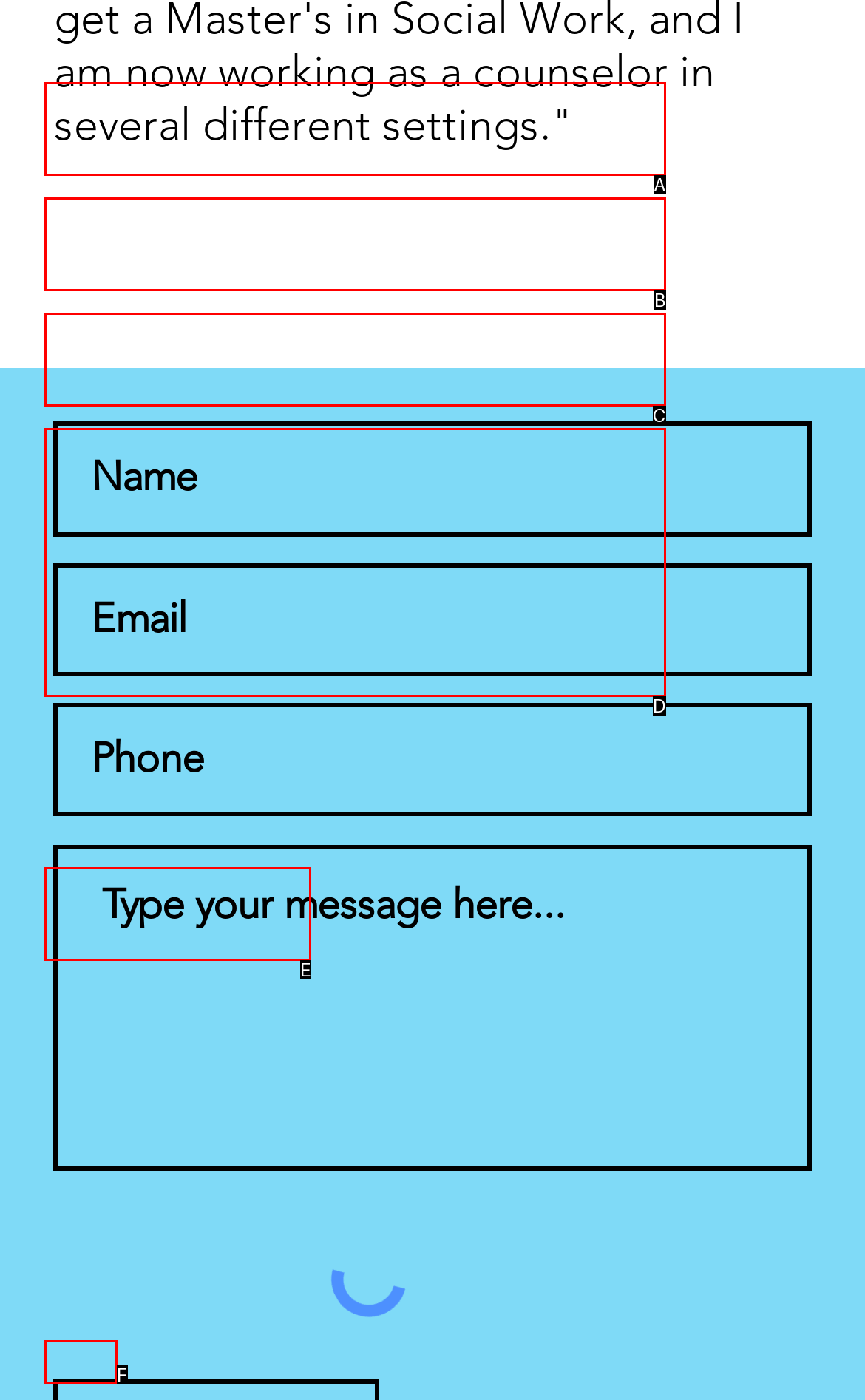Tell me which option best matches the description: Submit
Answer with the option's letter from the given choices directly.

E